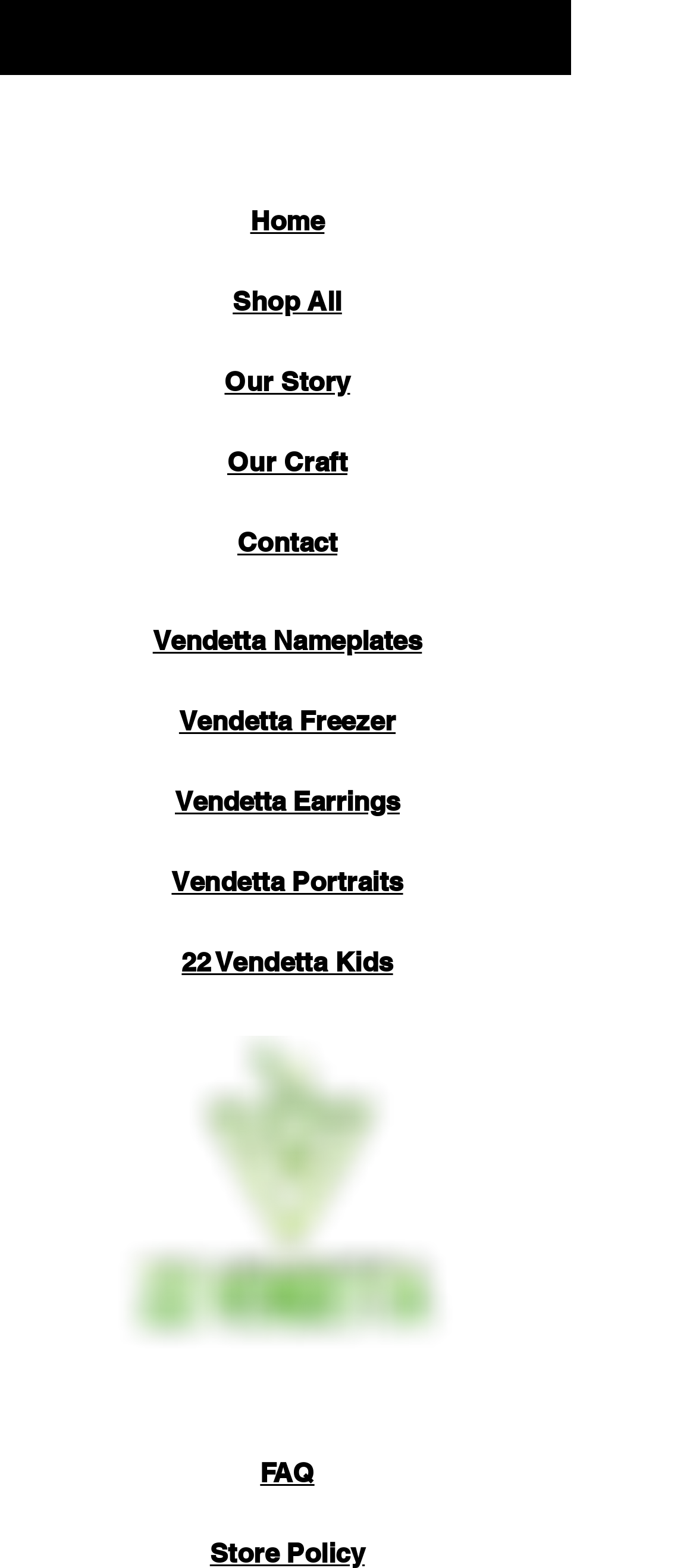Respond with a single word or phrase:
What is the last link on the bottom?

FAQ